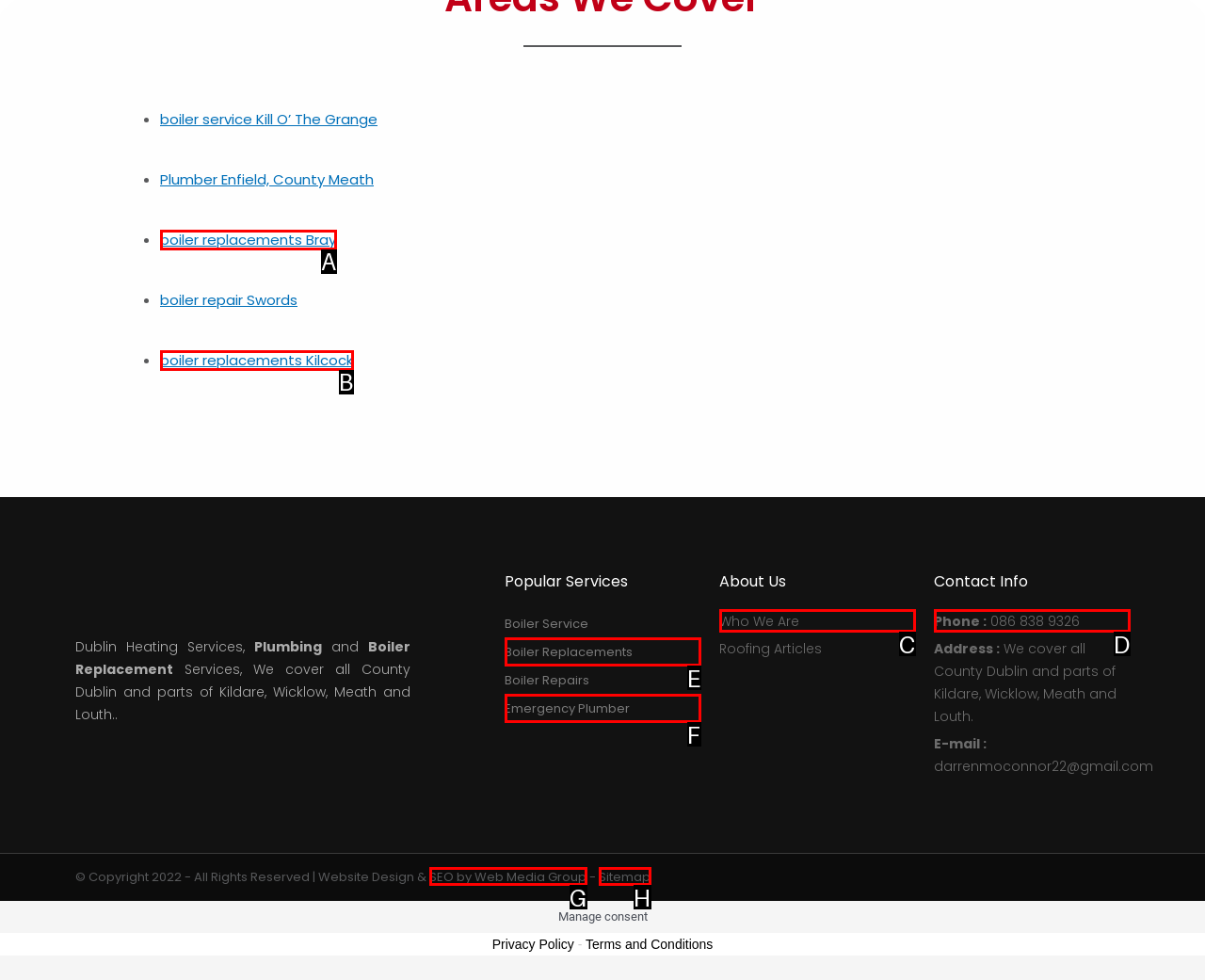From the options provided, determine which HTML element best fits the description: India at Tokyo Olympics 2021. Answer with the correct letter.

None